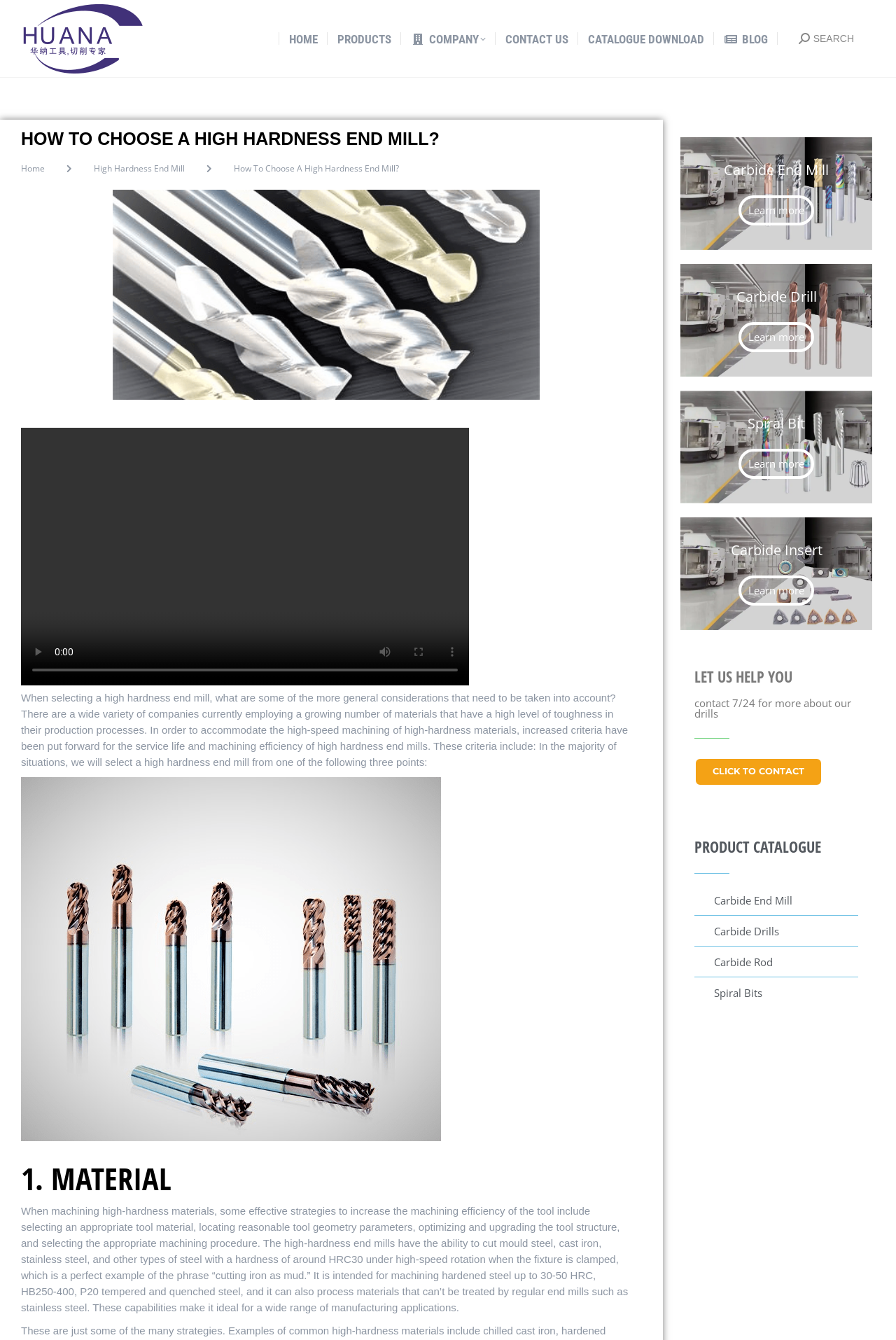Please identify the bounding box coordinates of the clickable element to fulfill the following instruction: "Click on the 'HOME' link". The coordinates should be four float numbers between 0 and 1, i.e., [left, top, right, bottom].

[0.319, 0.022, 0.358, 0.037]